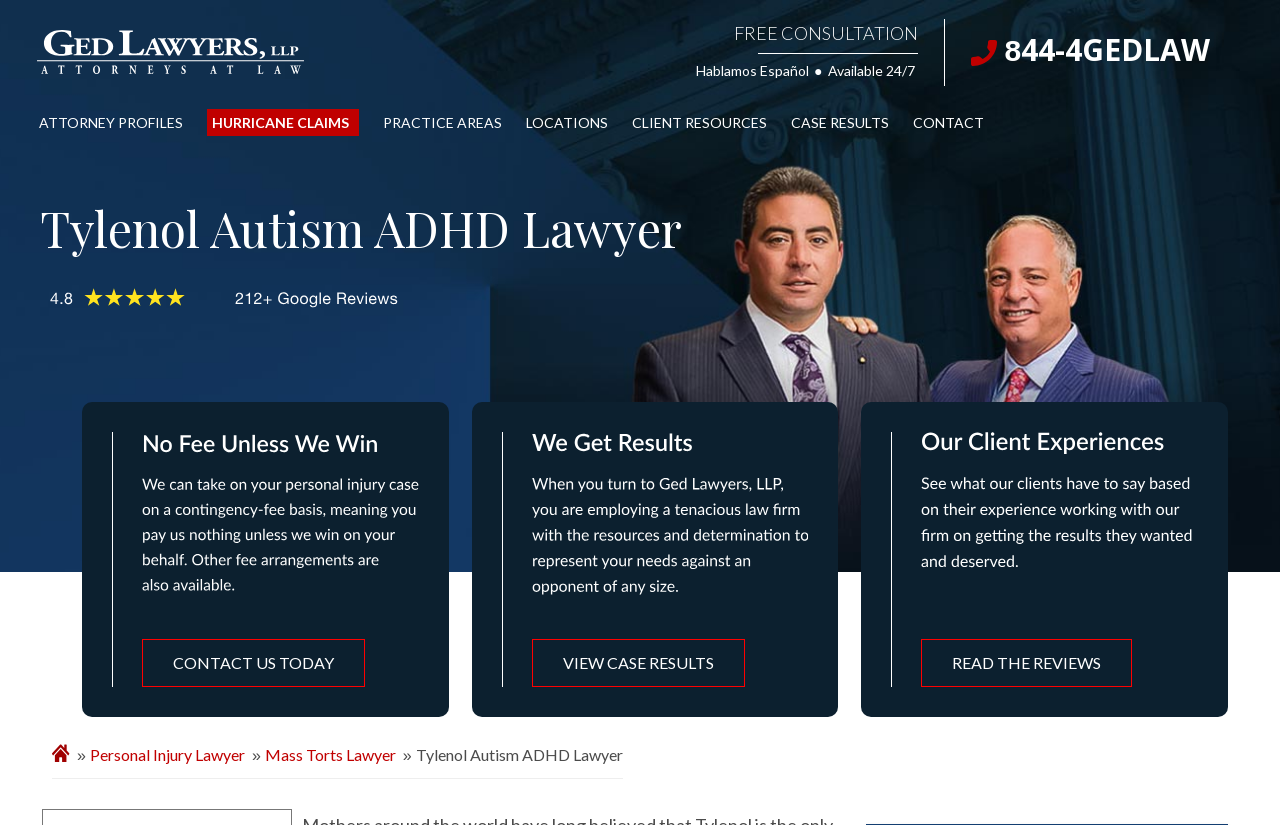Generate a comprehensive caption for the webpage you are viewing.

The webpage appears to be a law firm's website, specifically focused on Tylenol autism and ADHD lawsuits. At the top left, there is a logo of "Ged Lawyers, LLP Attorneys At Law" with a link to the law firm's name. Next to it, there is a "FREE CONSULTATION" button. Below the logo, there are several links to different sections of the website, including "ATTORNEY PROFILES", "HURRICANE CLAIMS", "PRACTICE AREAS", "LOCATIONS", "CLIENT RESOURCES", "CASE RESULTS", and "CONTACT".

The main heading on the page reads "Tylenol Autism ADHD Lawyer". Below this heading, there are three columns of links and images. The left column has links to "CONTACT US TODAY", "VIEW CASE RESULTS", and "READ THE REVIEWS", each accompanied by an image. The middle column has a large image, and the right column has a link to the law firm's name with an image.

At the bottom of the page, there are several links to different types of lawyers, including "Personal Injury Lawyer" and "Mass Torts Lawyer". The page also has a brief description of the law firm's services, mentioning that if a child developed autism or ADHD after exposure to acetaminophen in the womb, the family may be entitled to compensation.